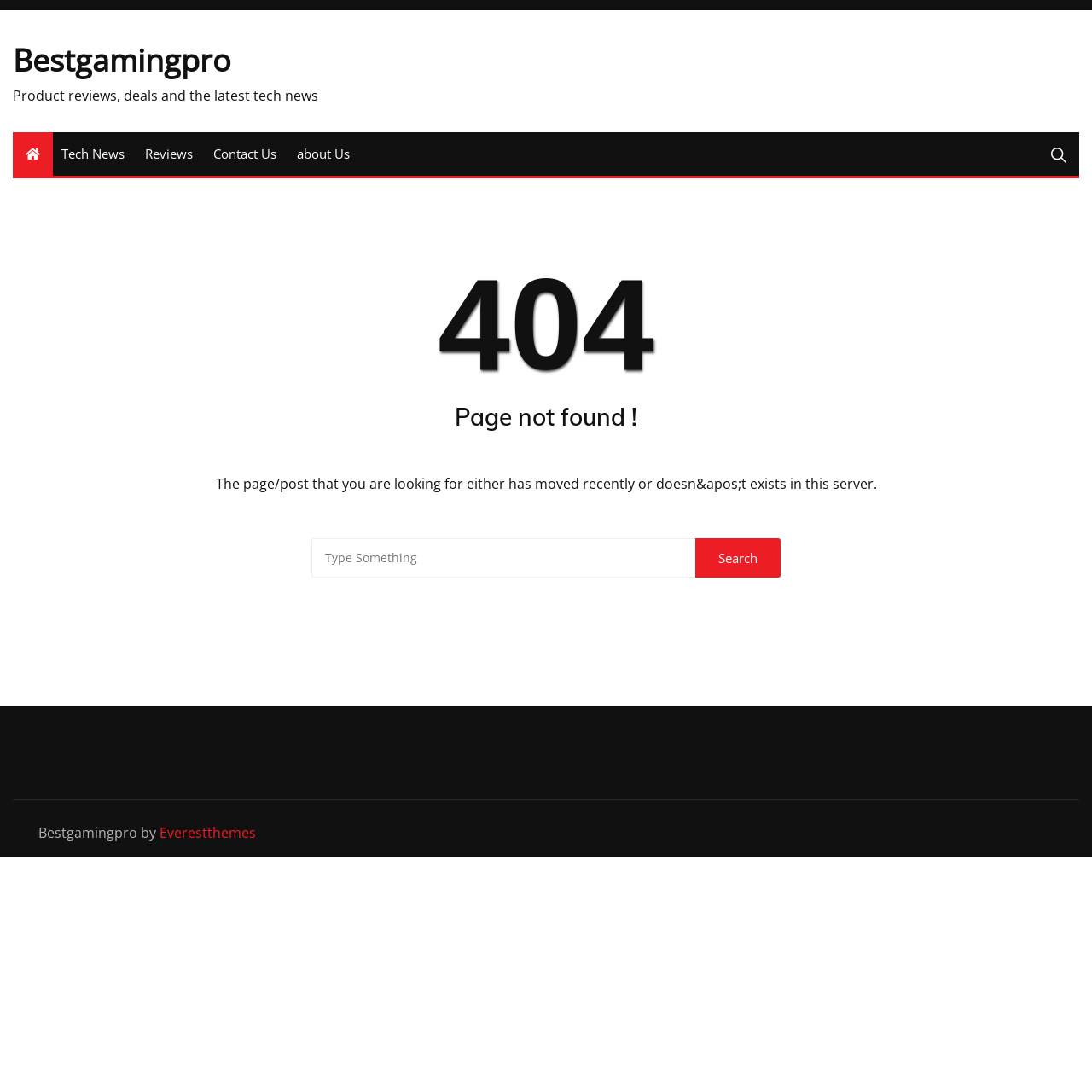Locate the bounding box coordinates of the element that should be clicked to execute the following instruction: "Contact Us".

[0.188, 0.121, 0.261, 0.161]